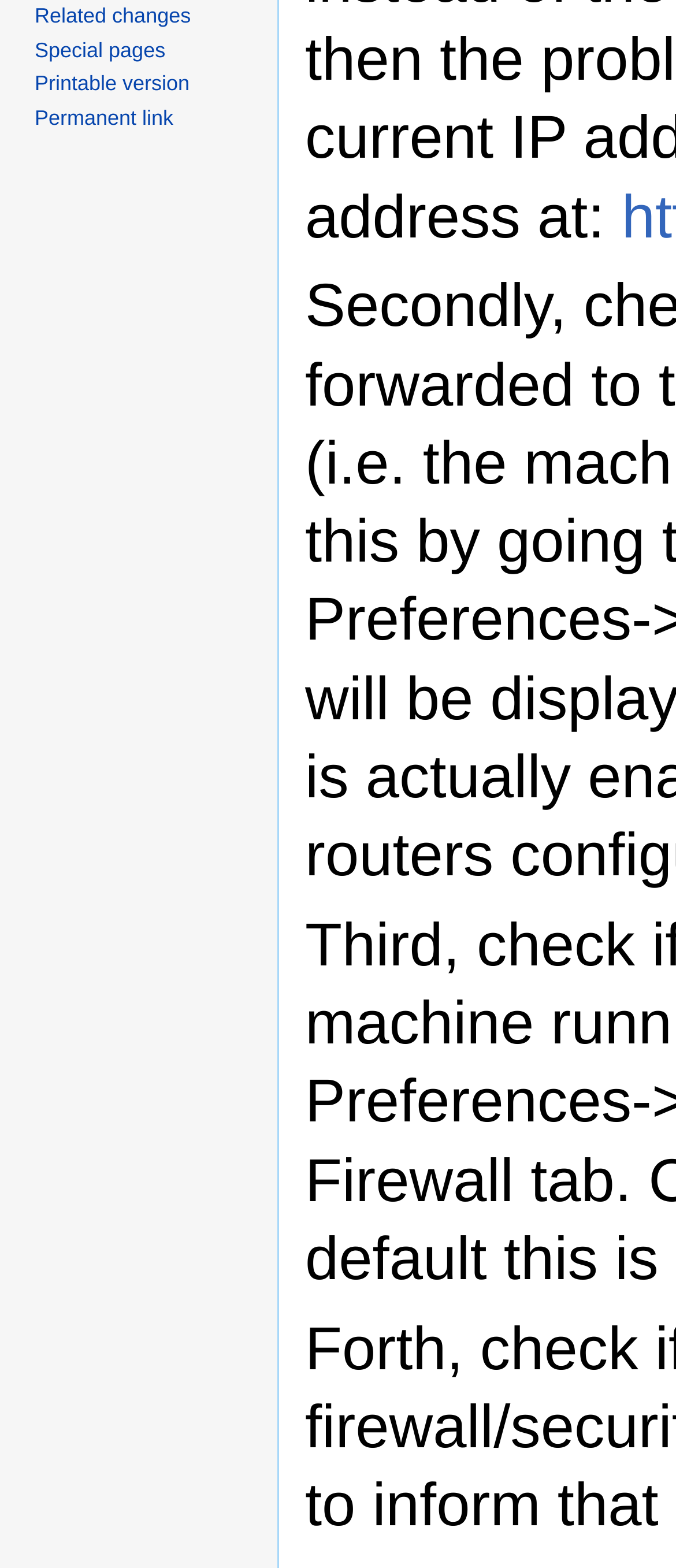Determine the bounding box of the UI element mentioned here: "Special pages". The coordinates must be in the format [left, top, right, bottom] with values ranging from 0 to 1.

[0.051, 0.024, 0.245, 0.039]